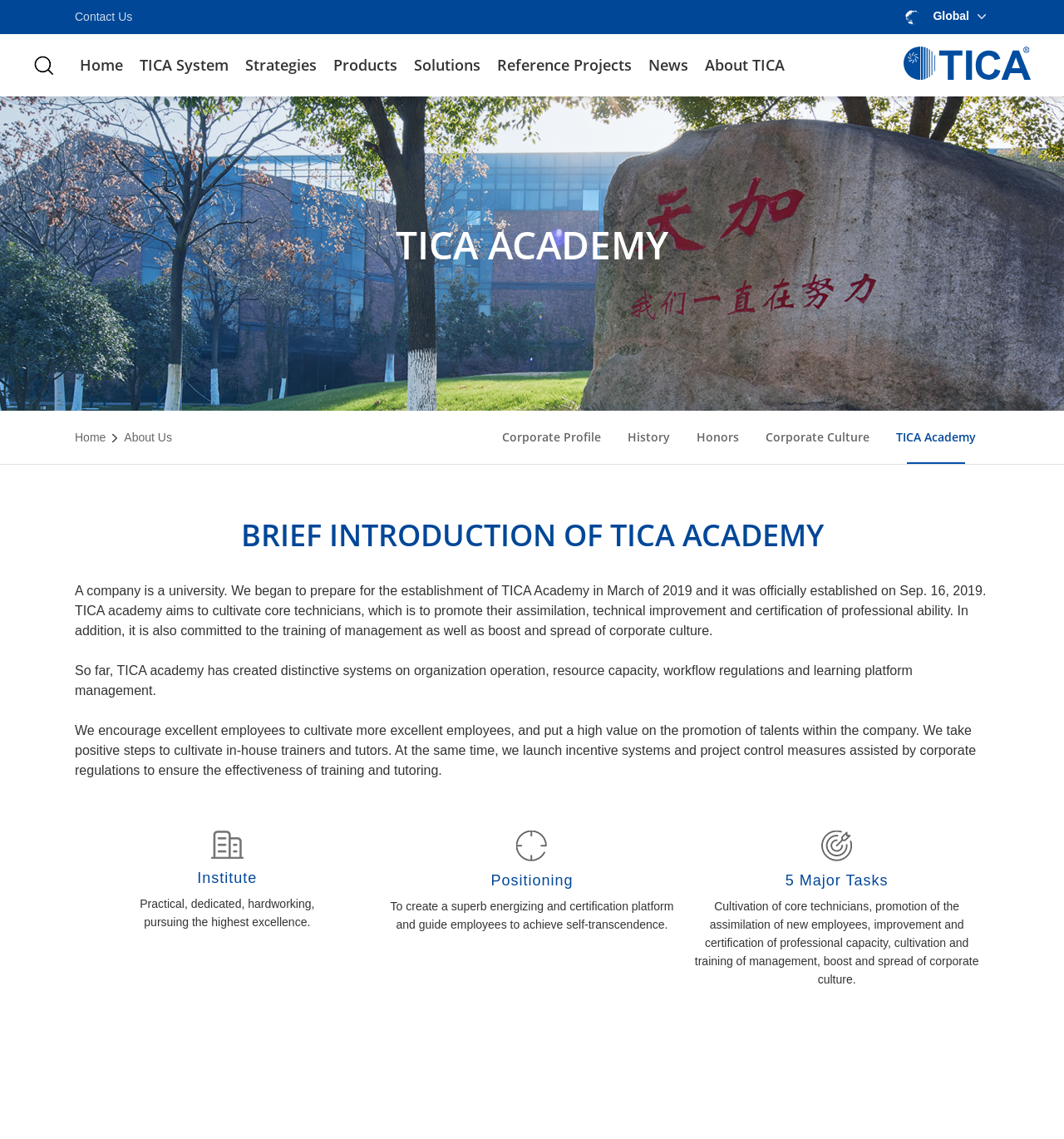How many major tasks are there?
Refer to the image and provide a one-word or short phrase answer.

5